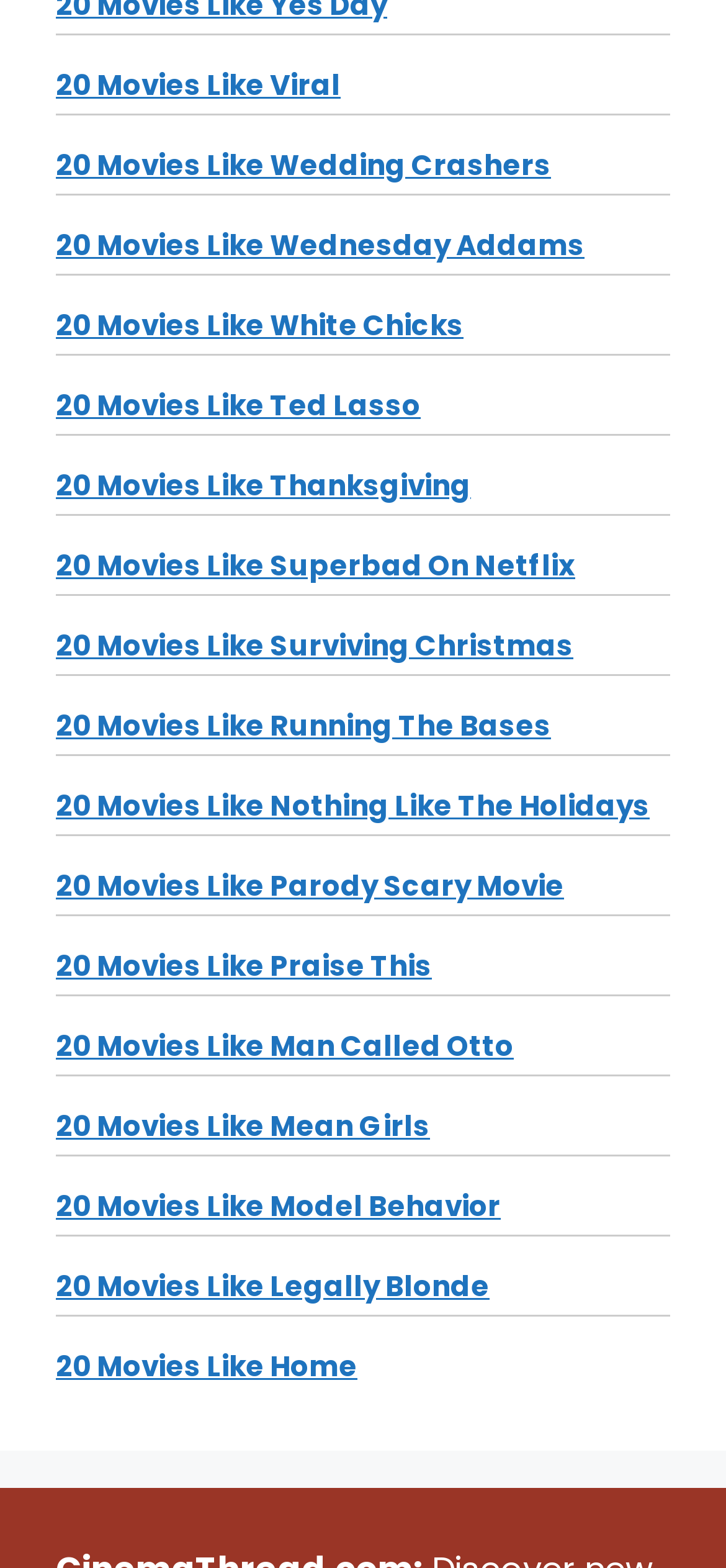What is the width of the link '20 Movies Like Wedding Crashers'?
Utilize the image to construct a detailed and well-explained answer.

I calculated the width of the link '20 Movies Like Wedding Crashers' by subtracting its left coordinate (0.077) from its right coordinate (0.759), which gives me a width of 0.682.